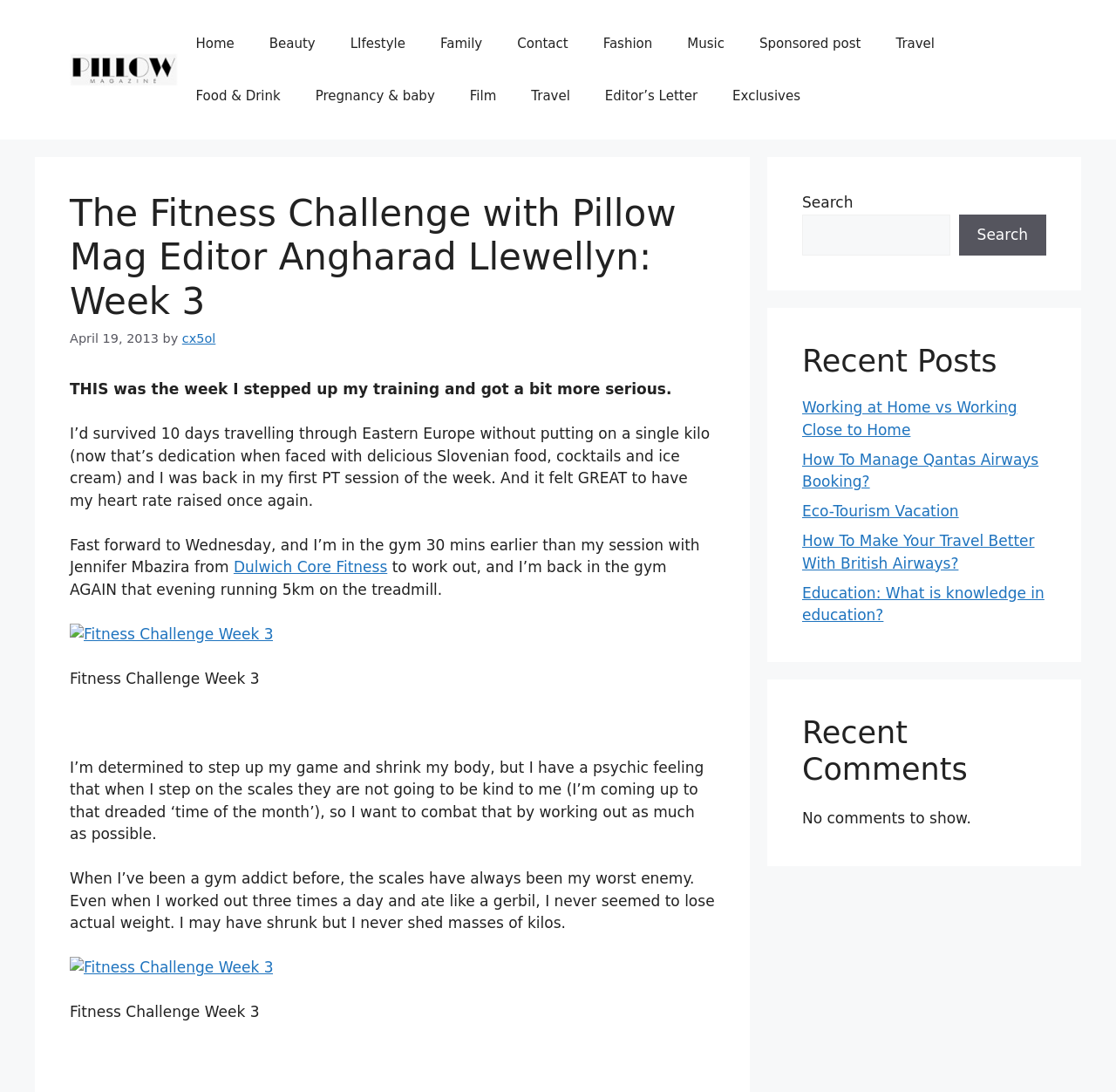Please determine the bounding box coordinates of the element to click in order to execute the following instruction: "Click on the 'Pillow Magazine' link". The coordinates should be four float numbers between 0 and 1, specified as [left, top, right, bottom].

[0.062, 0.055, 0.16, 0.071]